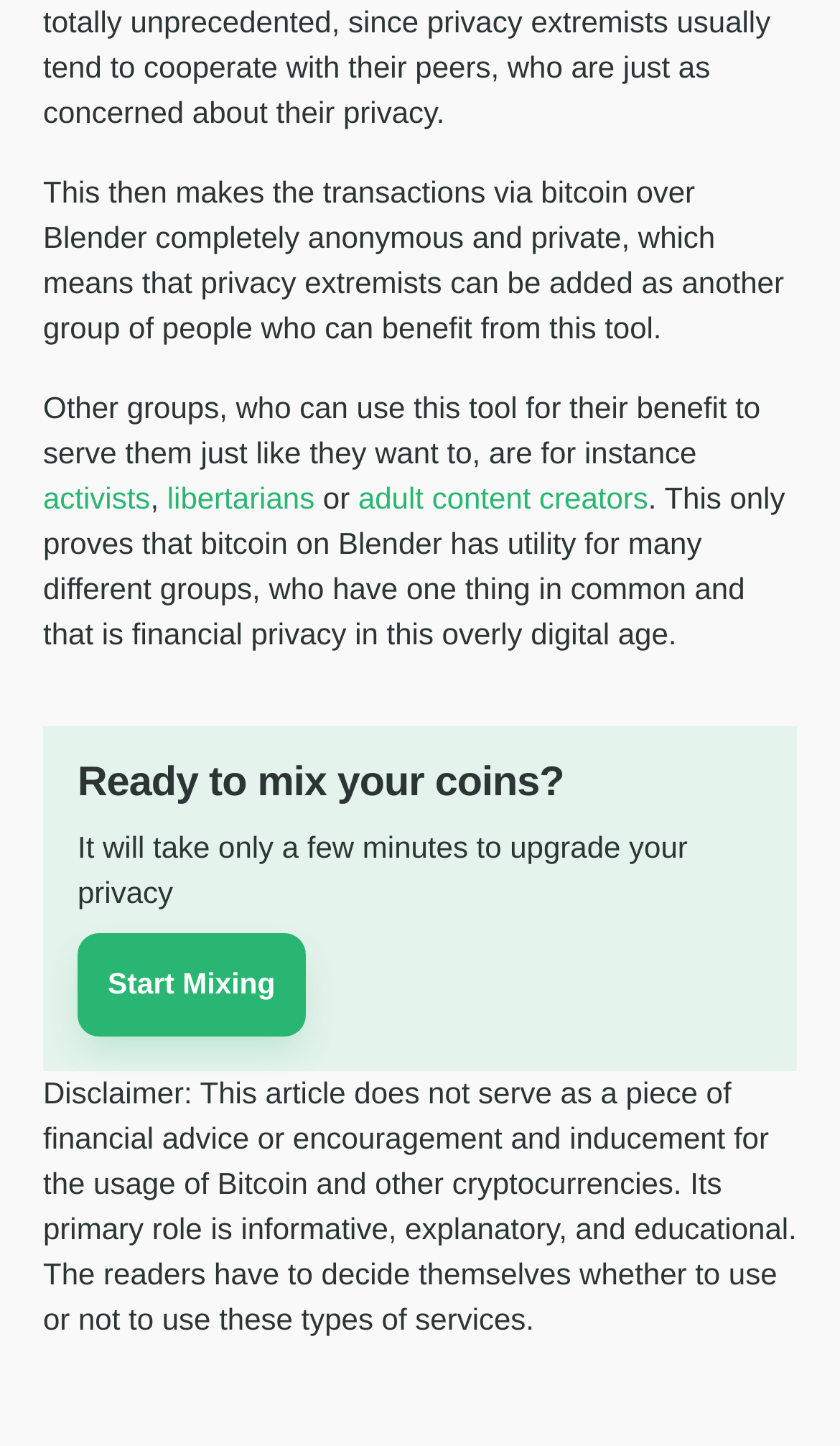Respond with a single word or short phrase to the following question: 
What is the role of this article?

Informative